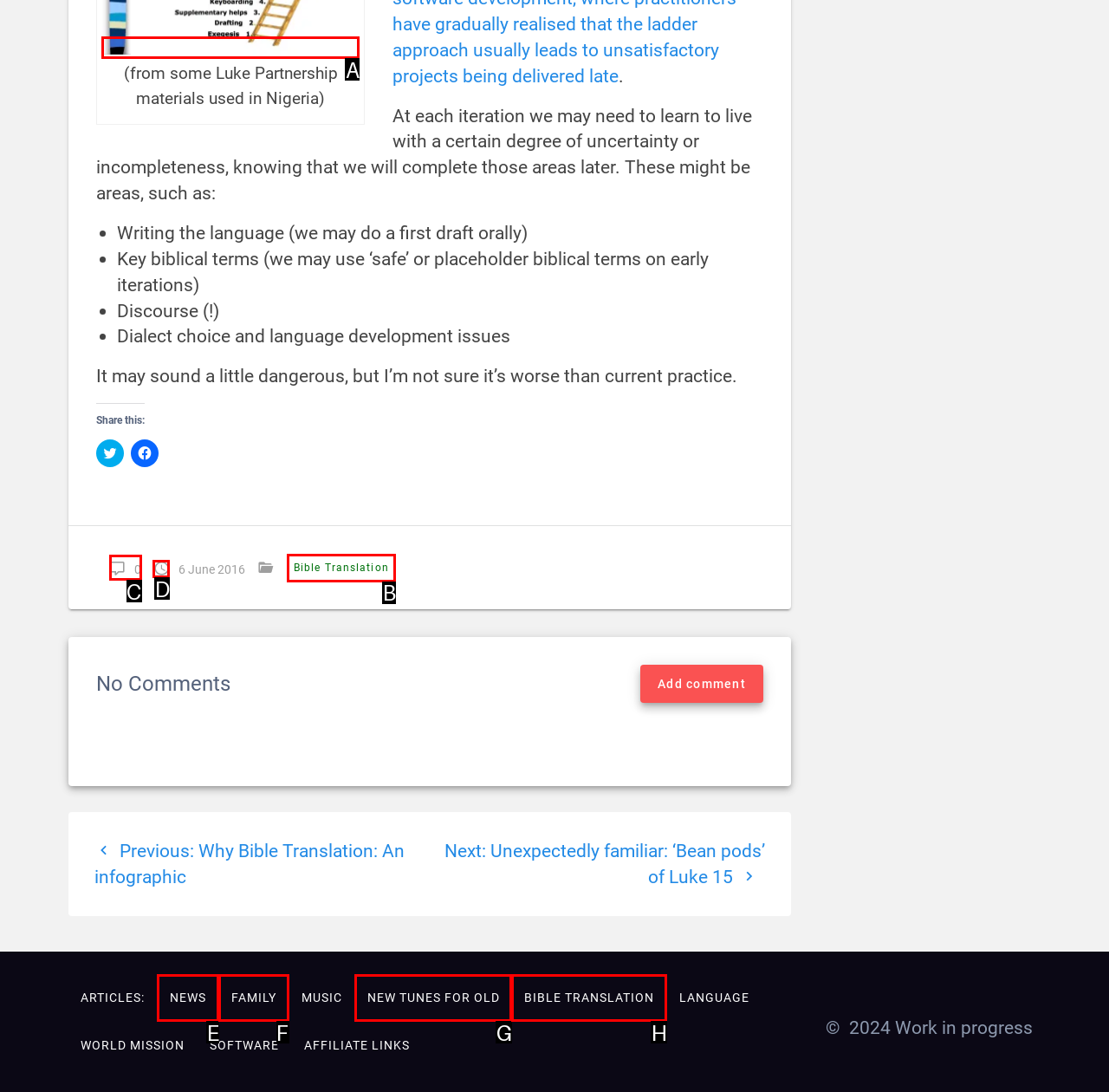Based on the task: Check the post time, which UI element should be clicked? Answer with the letter that corresponds to the correct option from the choices given.

D